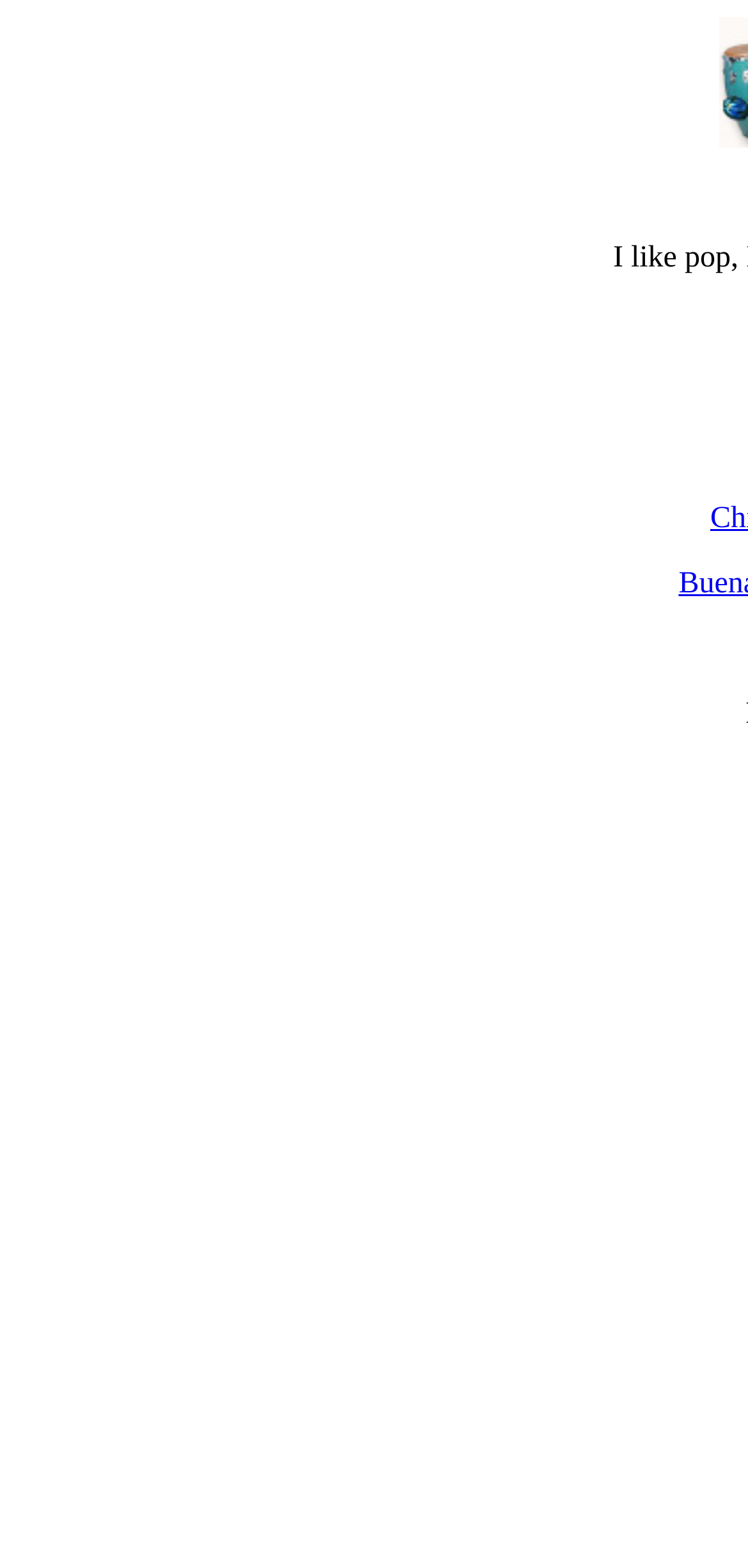What is the height of the second row? Based on the image, give a response in one word or a short phrase.

0.417